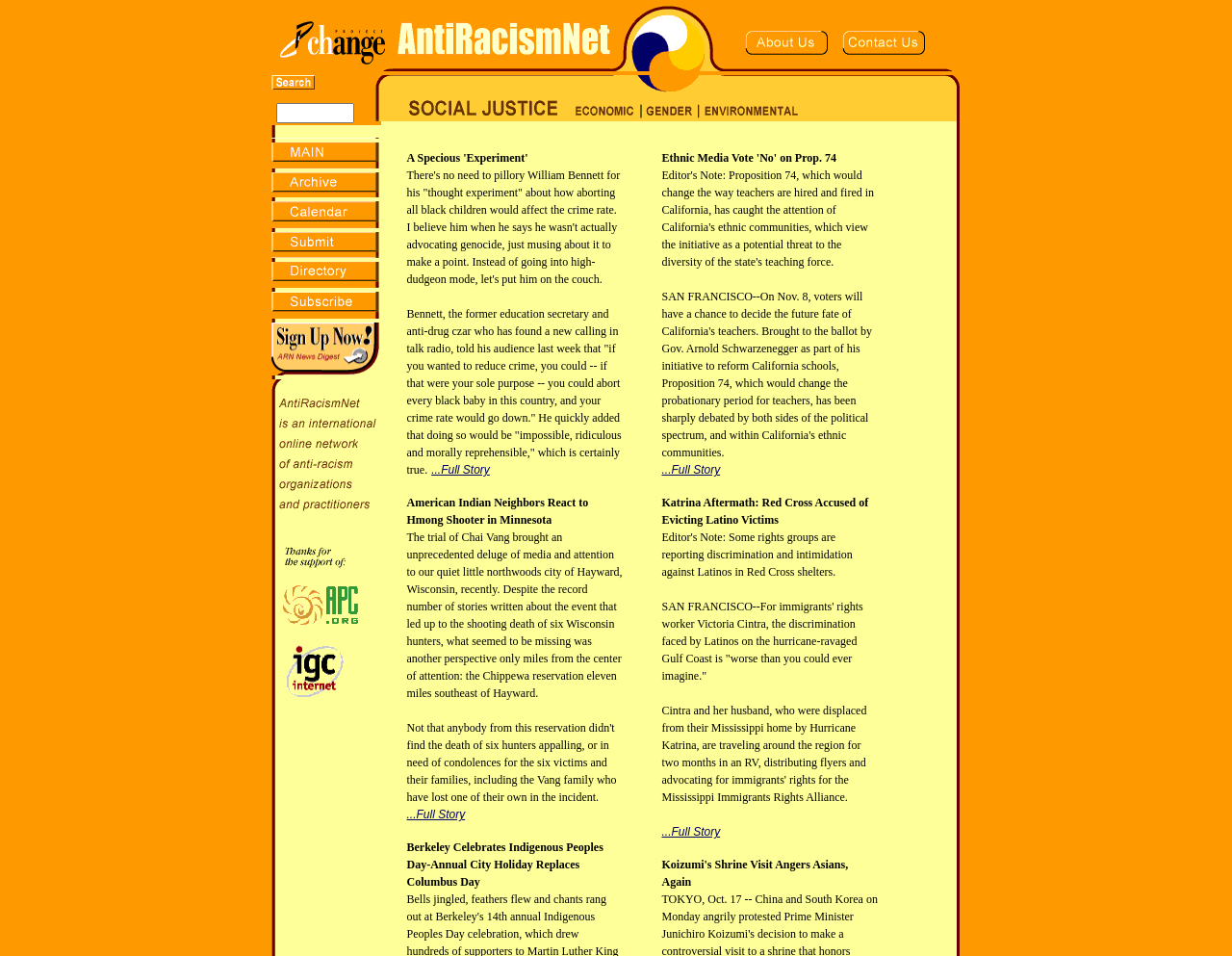Extract the bounding box coordinates for the HTML element that matches this description: "...Full Story". The coordinates should be four float numbers between 0 and 1, i.e., [left, top, right, bottom].

[0.537, 0.863, 0.585, 0.877]